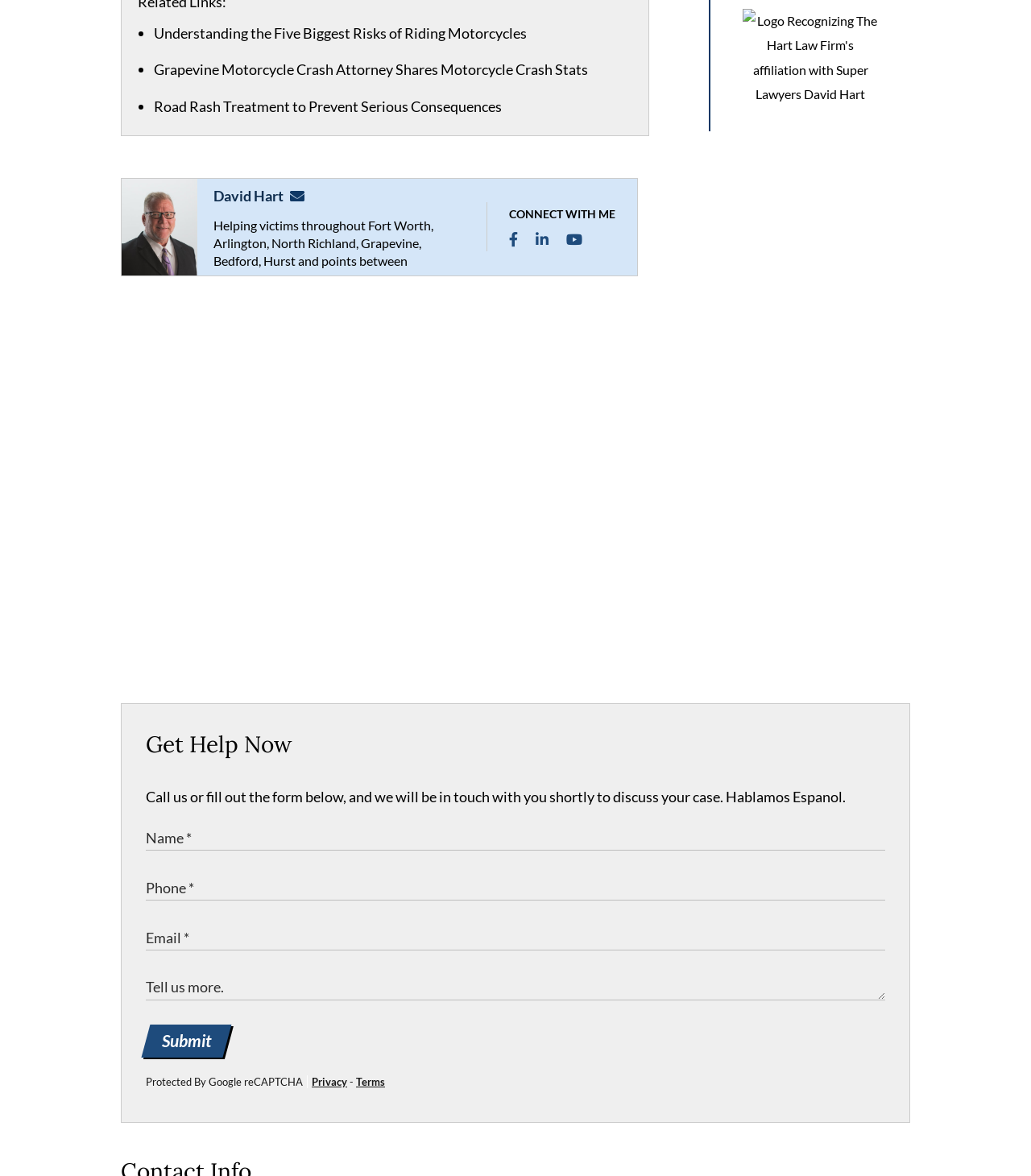What is the affiliation of The Hart Law Firm?
Please provide a comprehensive answer to the question based on the webpage screenshot.

The affiliation of The Hart Law Firm can be found by looking at the image element with the text 'Logo Recognizing The Hart Law Firm's affiliation with Super Lawyers David Hart'.